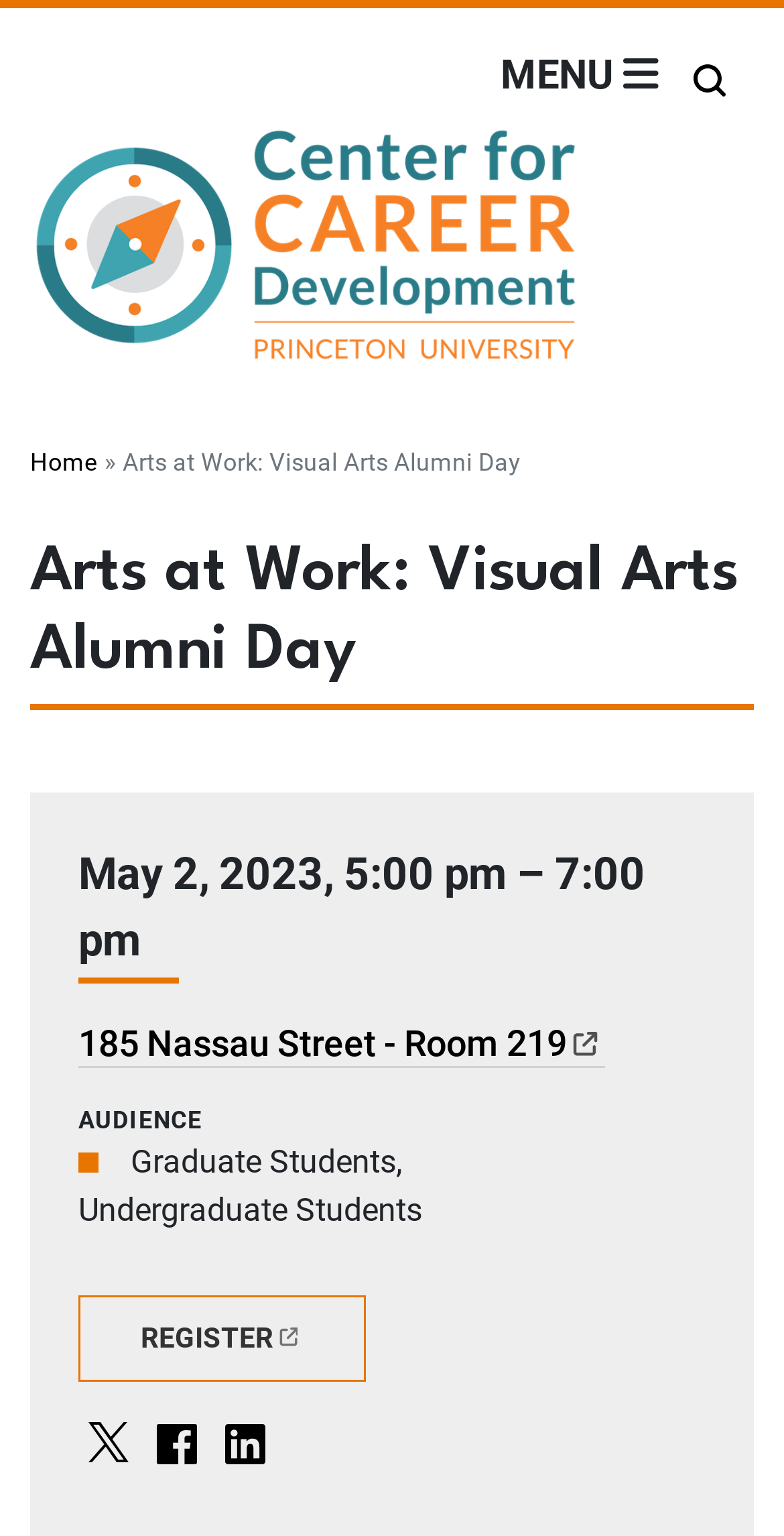Who is the target audience for the event?
Look at the image and provide a short answer using one word or a phrase.

Graduate and Undergraduate Students